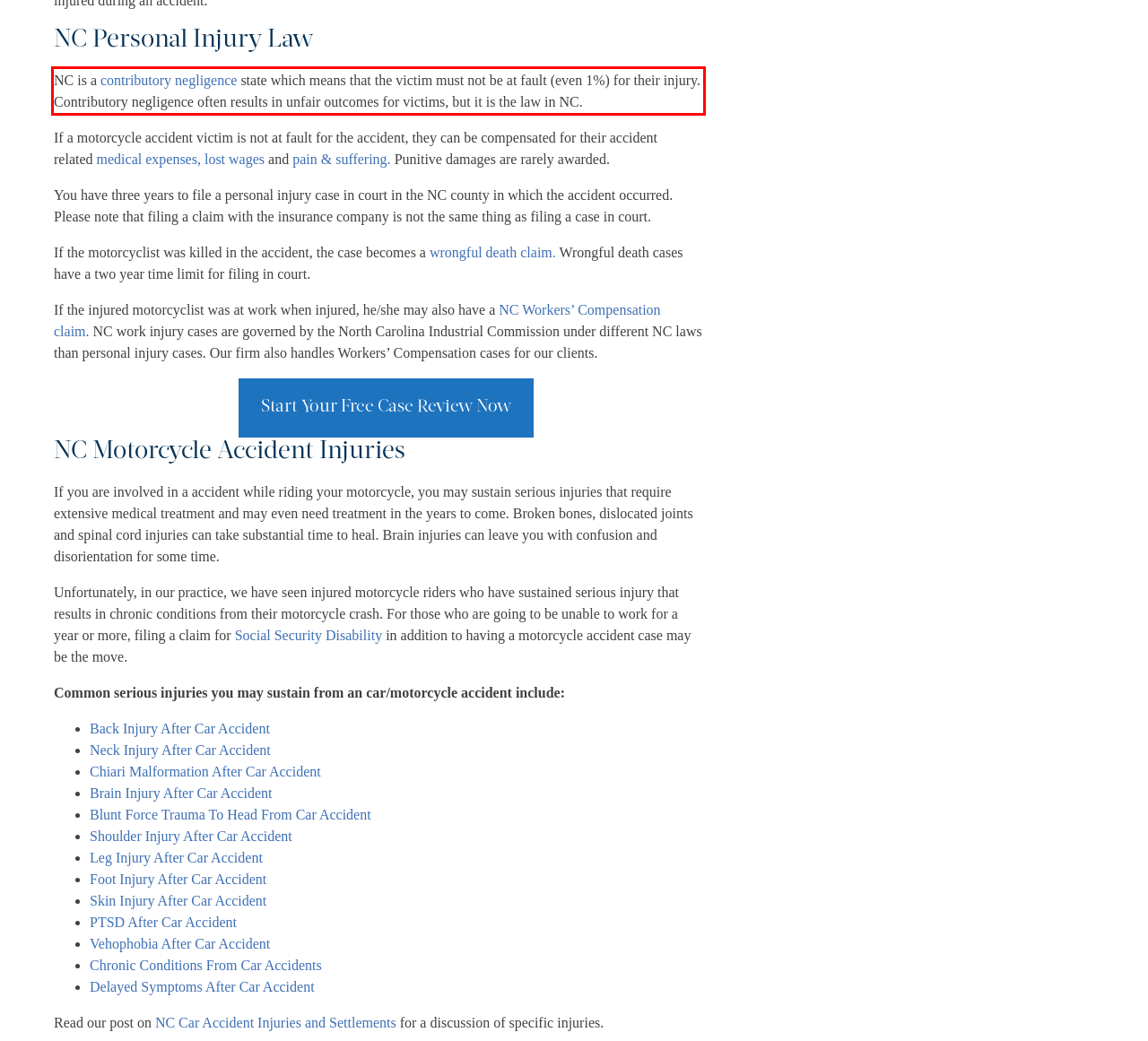You are given a webpage screenshot with a red bounding box around a UI element. Extract and generate the text inside this red bounding box.

NC is a contributory negligence state which means that the victim must not be at fault (even 1%) for their injury. Contributory negligence often results in unfair outcomes for victims, but it is the law in NC.